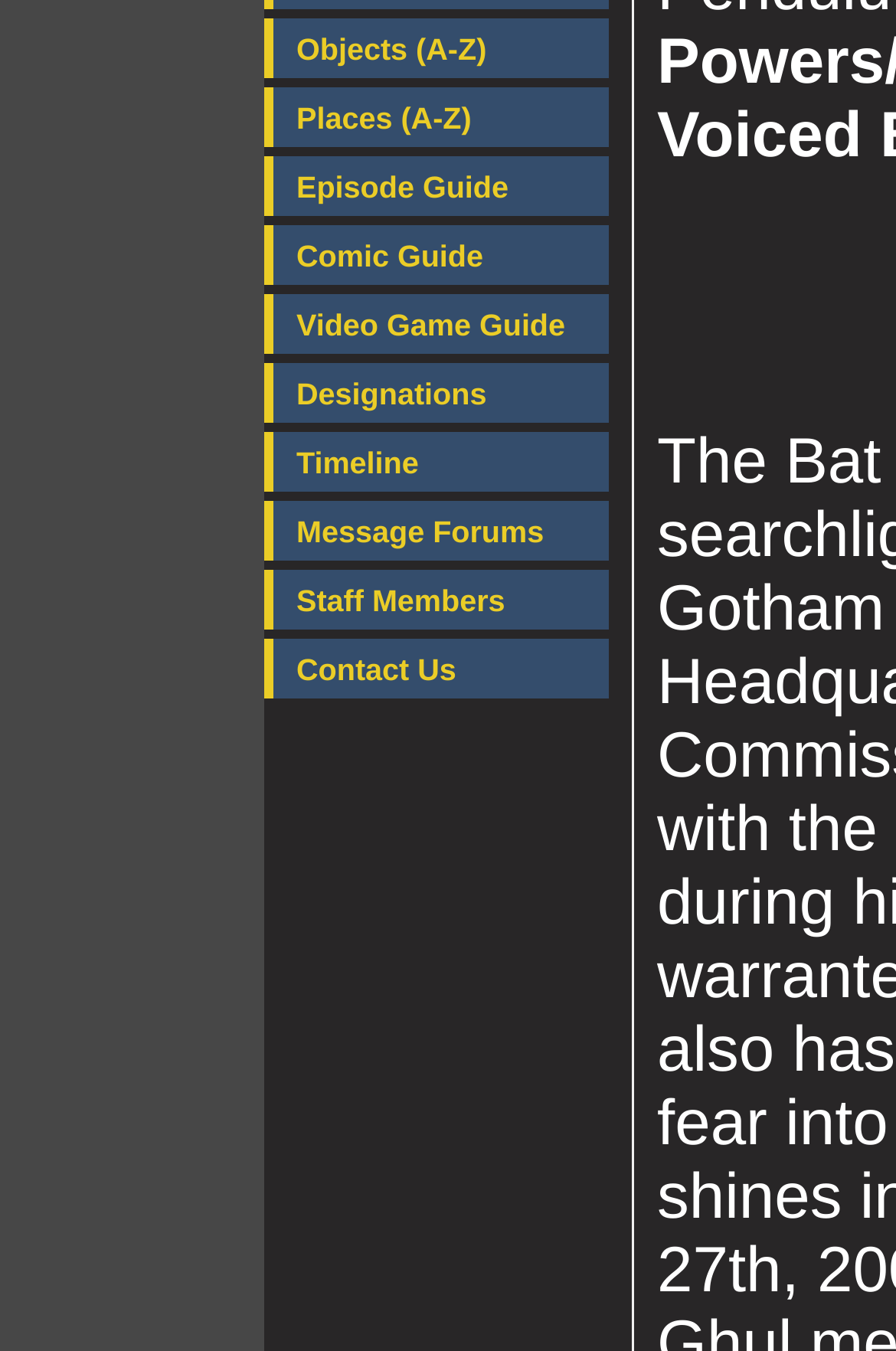Using the webpage screenshot and the element description Objects (A-Z), determine the bounding box coordinates. Specify the coordinates in the format (top-left x, top-left y, bottom-right x, bottom-right y) with values ranging from 0 to 1.

[0.295, 0.014, 0.679, 0.058]